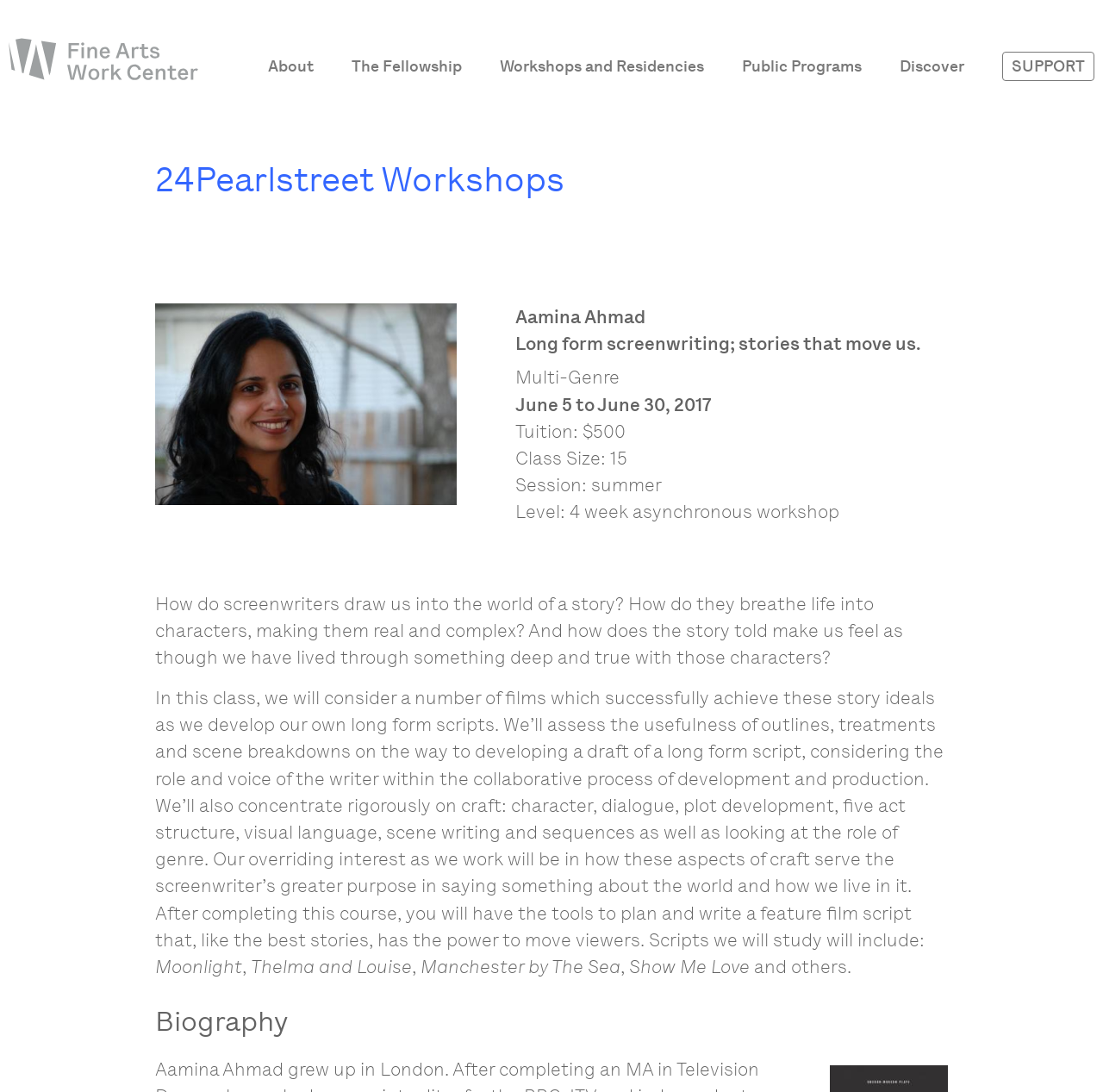Can you pinpoint the bounding box coordinates for the clickable element required for this instruction: "Click on the 'About' link"? The coordinates should be four float numbers between 0 and 1, i.e., [left, top, right, bottom].

[0.243, 0.051, 0.284, 0.07]